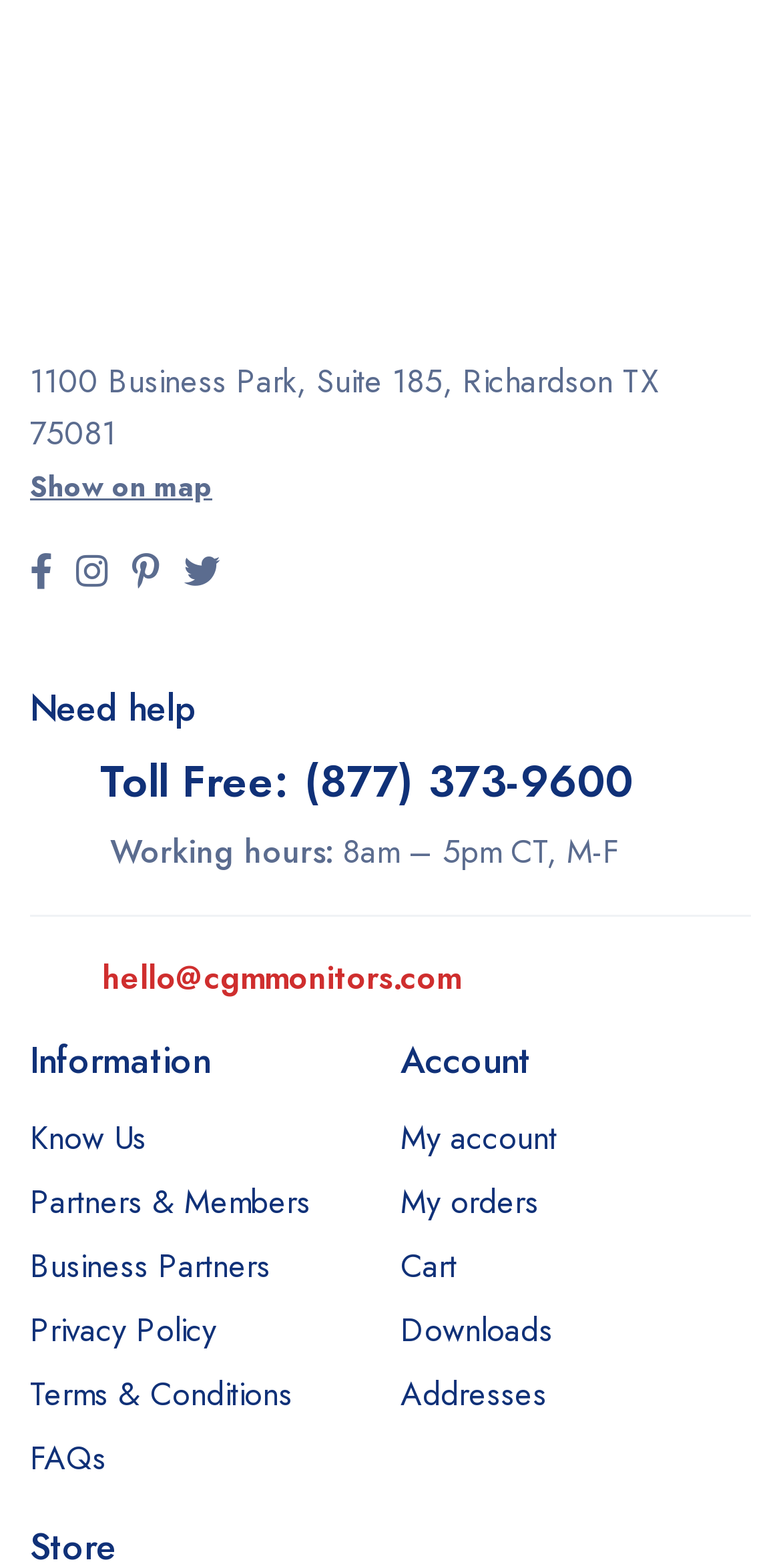Predict the bounding box coordinates of the UI element that matches this description: "Show on map". The coordinates should be in the format [left, top, right, bottom] with each value between 0 and 1.

[0.038, 0.295, 0.272, 0.324]